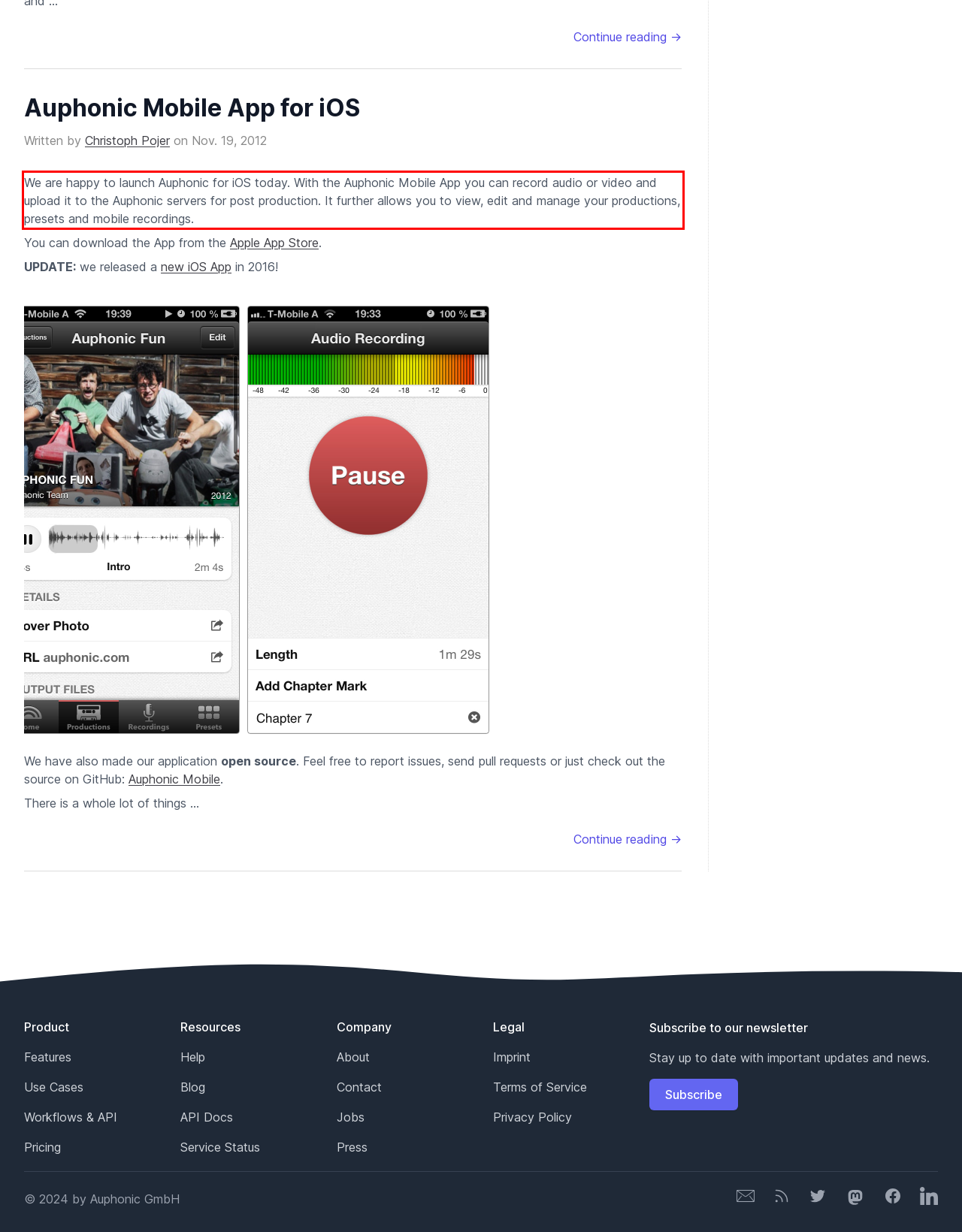Please examine the screenshot of the webpage and read the text present within the red rectangle bounding box.

We are happy to launch Auphonic for iOS today. With the Auphonic Mobile App you can record audio or video and upload it to the Auphonic servers for post production. It further allows you to view, edit and manage your productions, presets and mobile recordings.